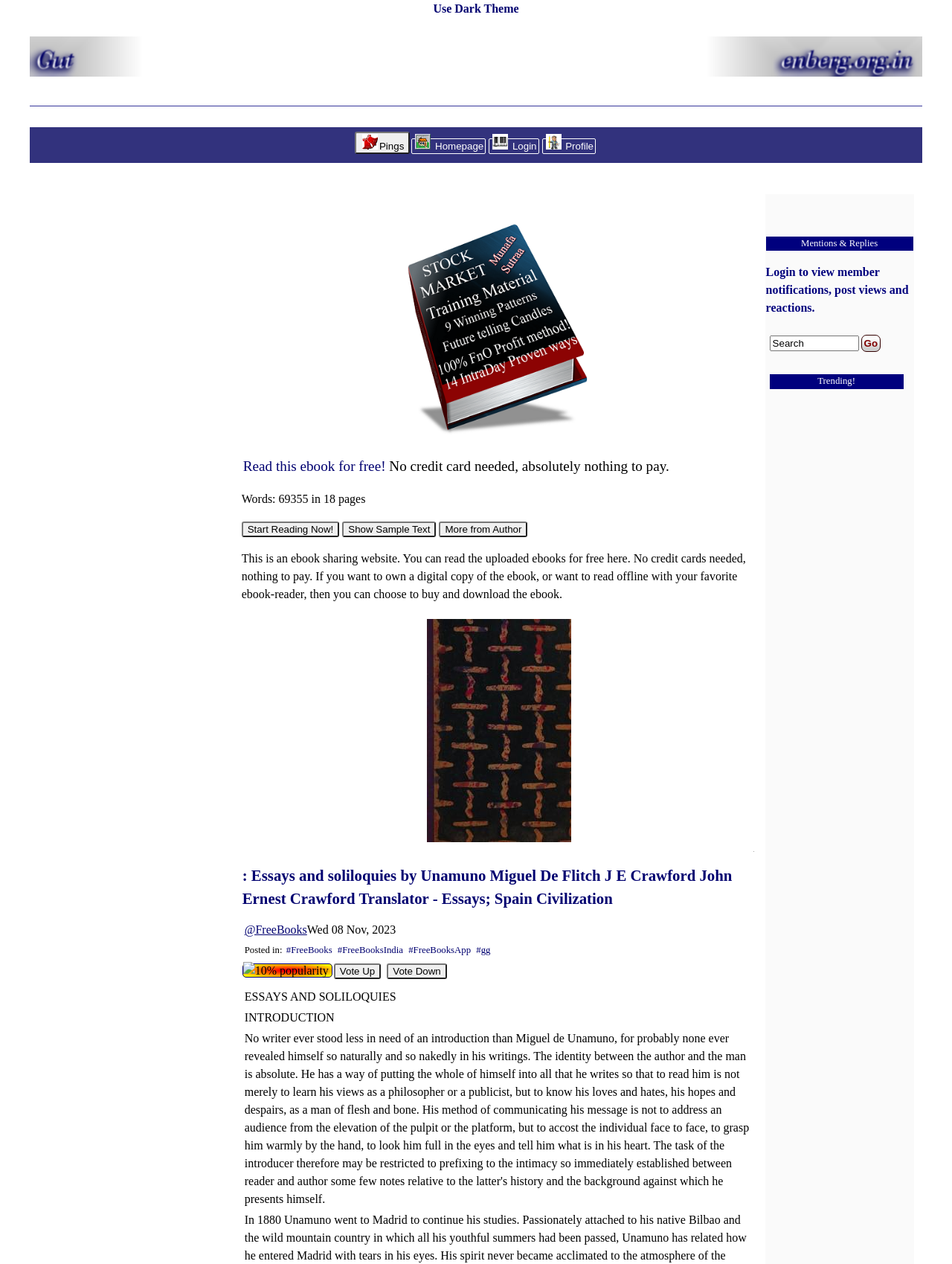Answer the question below in one word or phrase:
What is the text of the first heading on the webpage?

Read this ebook for free!